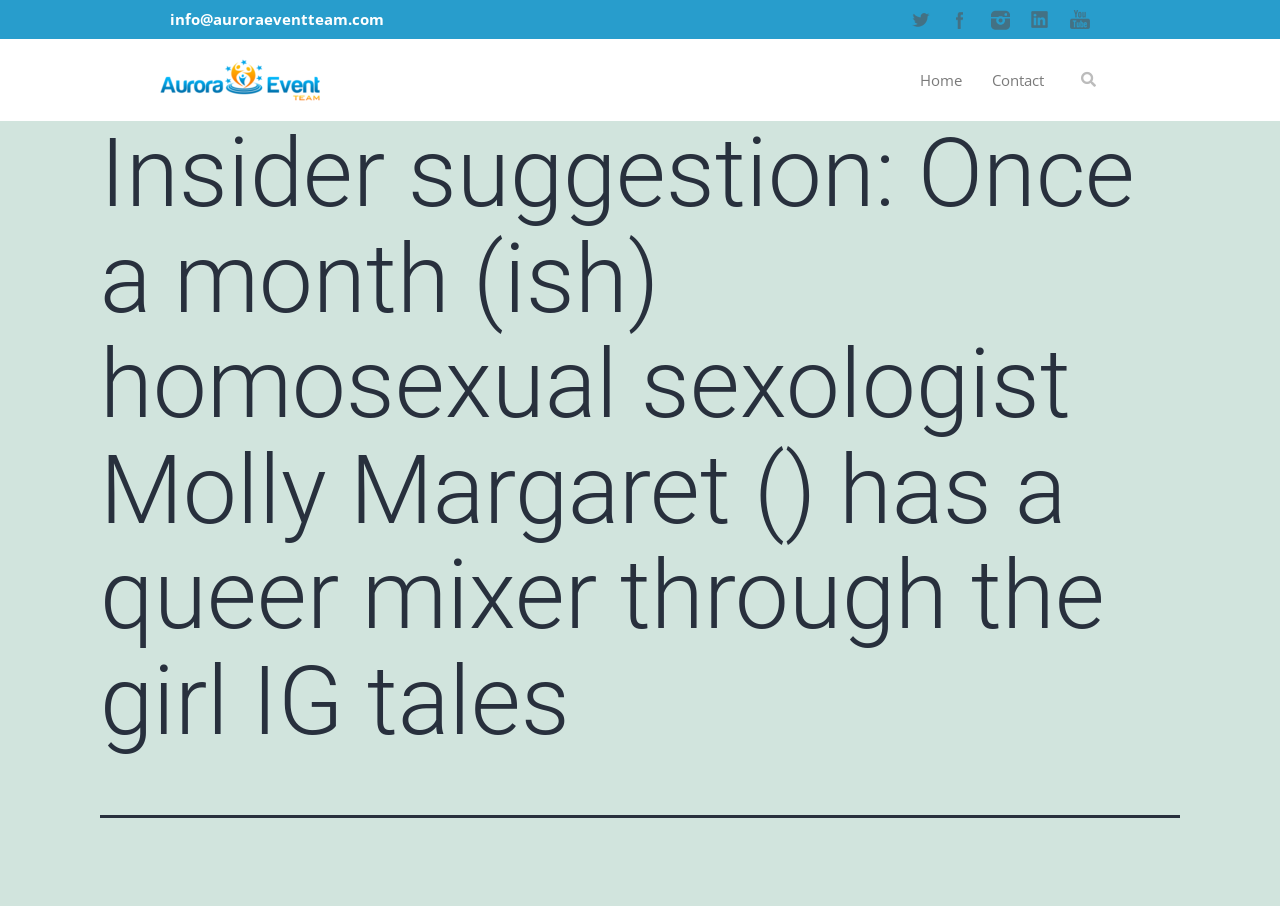Please find the top heading of the webpage and generate its text.

Insider suggestion: Once a month (ish) homosexual sexologist Molly Margaret () has a queer mixer through the girl IG tales